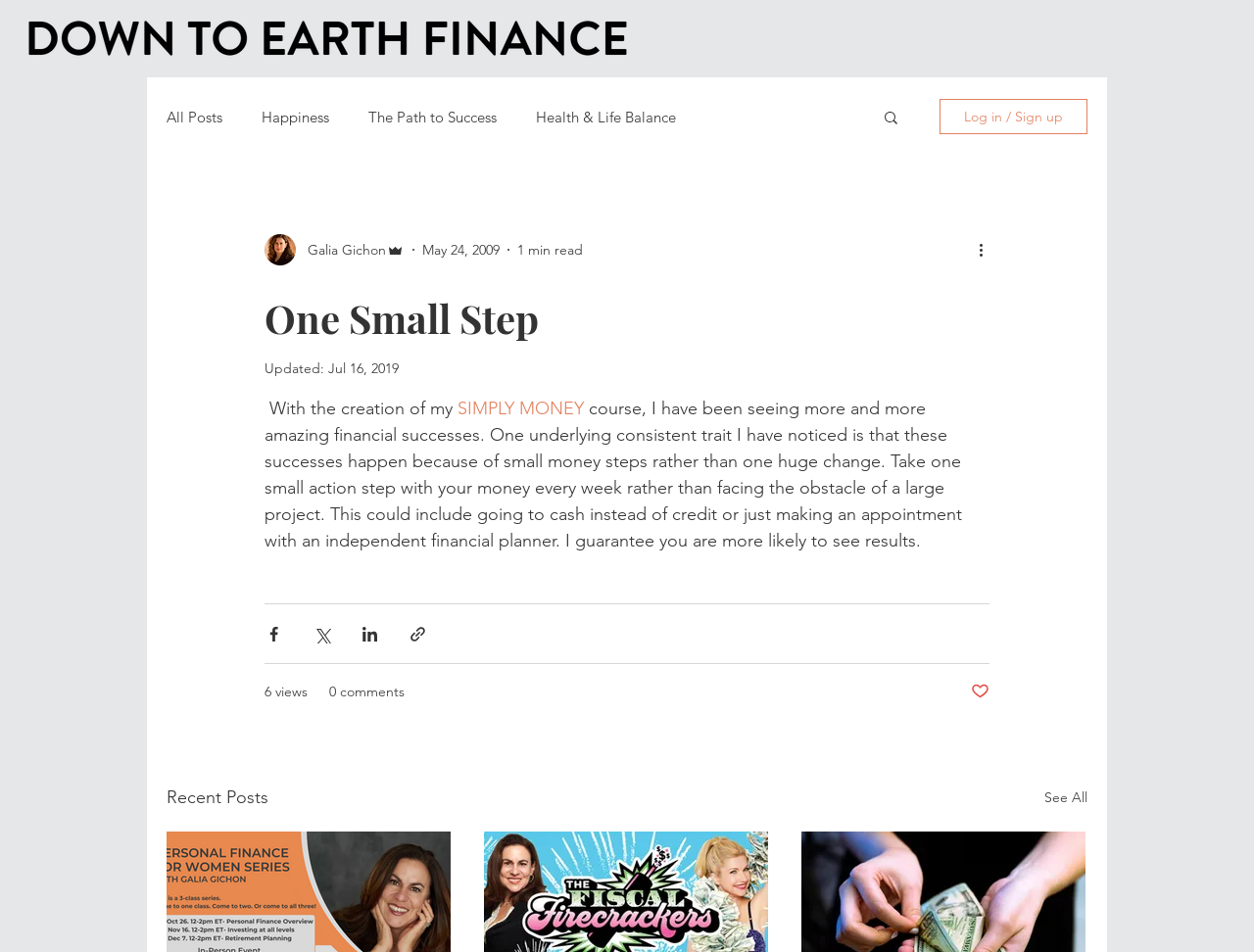Identify the bounding box coordinates of the clickable region to carry out the given instruction: "View recent posts".

[0.133, 0.823, 0.214, 0.853]